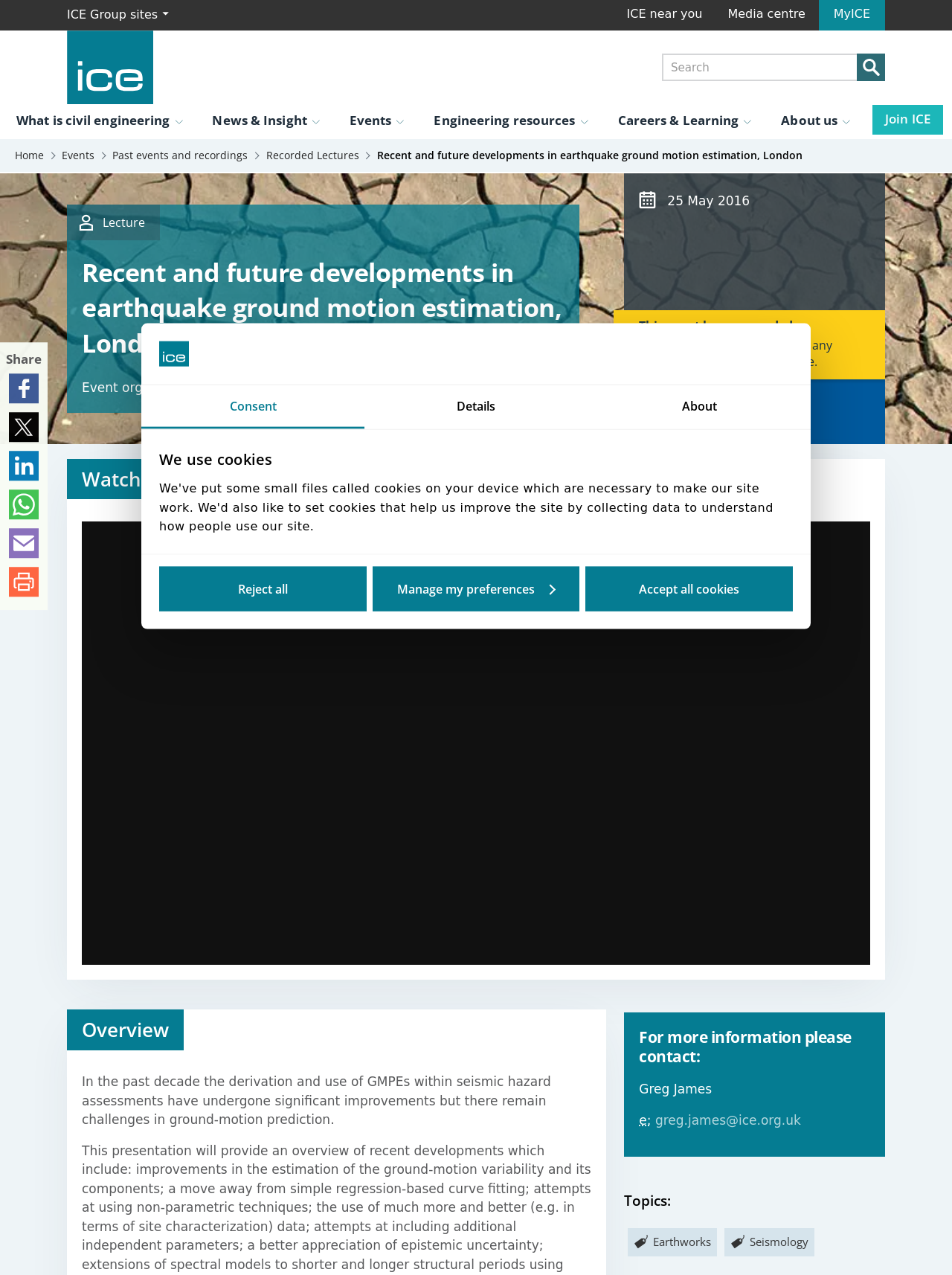Given the element description Events Next, identify the bounding box coordinates for the UI element on the webpage screenshot. The format should be (top-left x, top-left y, bottom-right x, bottom-right y), with values between 0 and 1.

[0.359, 0.082, 0.435, 0.109]